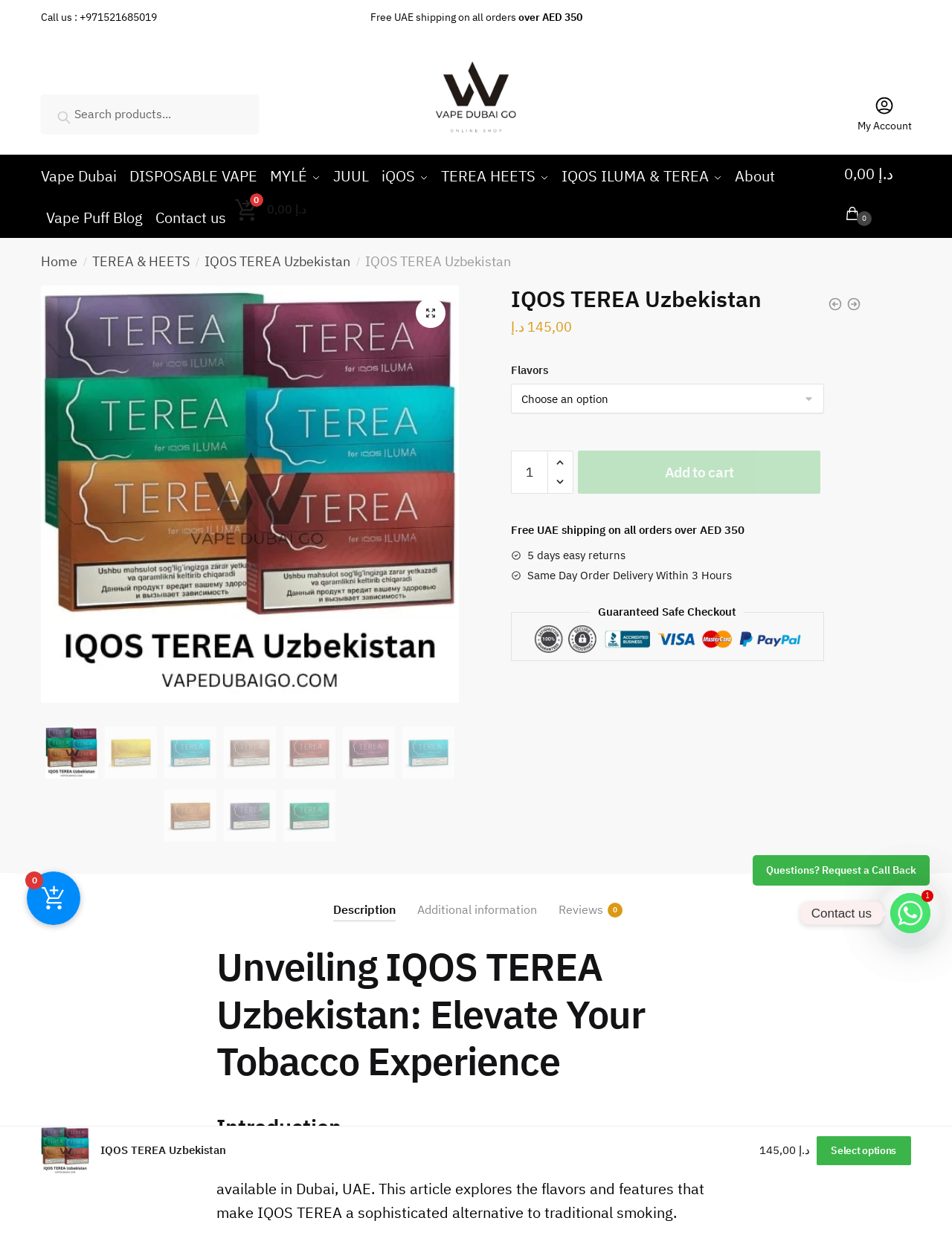What are the available flavors for IQOS TEREA Uzbekistan?
By examining the image, provide a one-word or phrase answer.

Multiple flavors